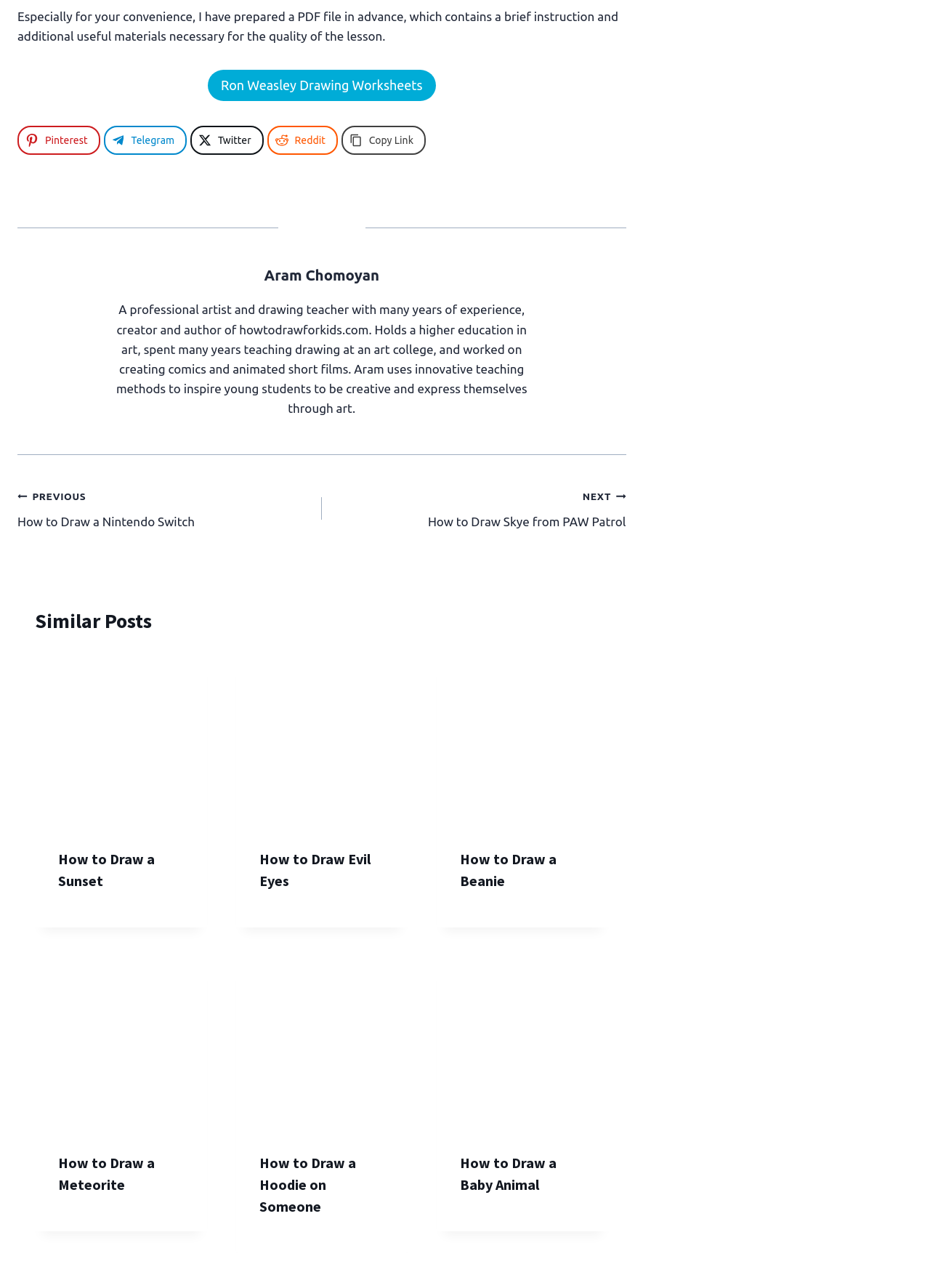Please specify the bounding box coordinates of the area that should be clicked to accomplish the following instruction: "View the 'How to Draw a Sunset' tutorial". The coordinates should consist of four float numbers between 0 and 1, i.e., [left, top, right, bottom].

[0.038, 0.507, 0.222, 0.641]